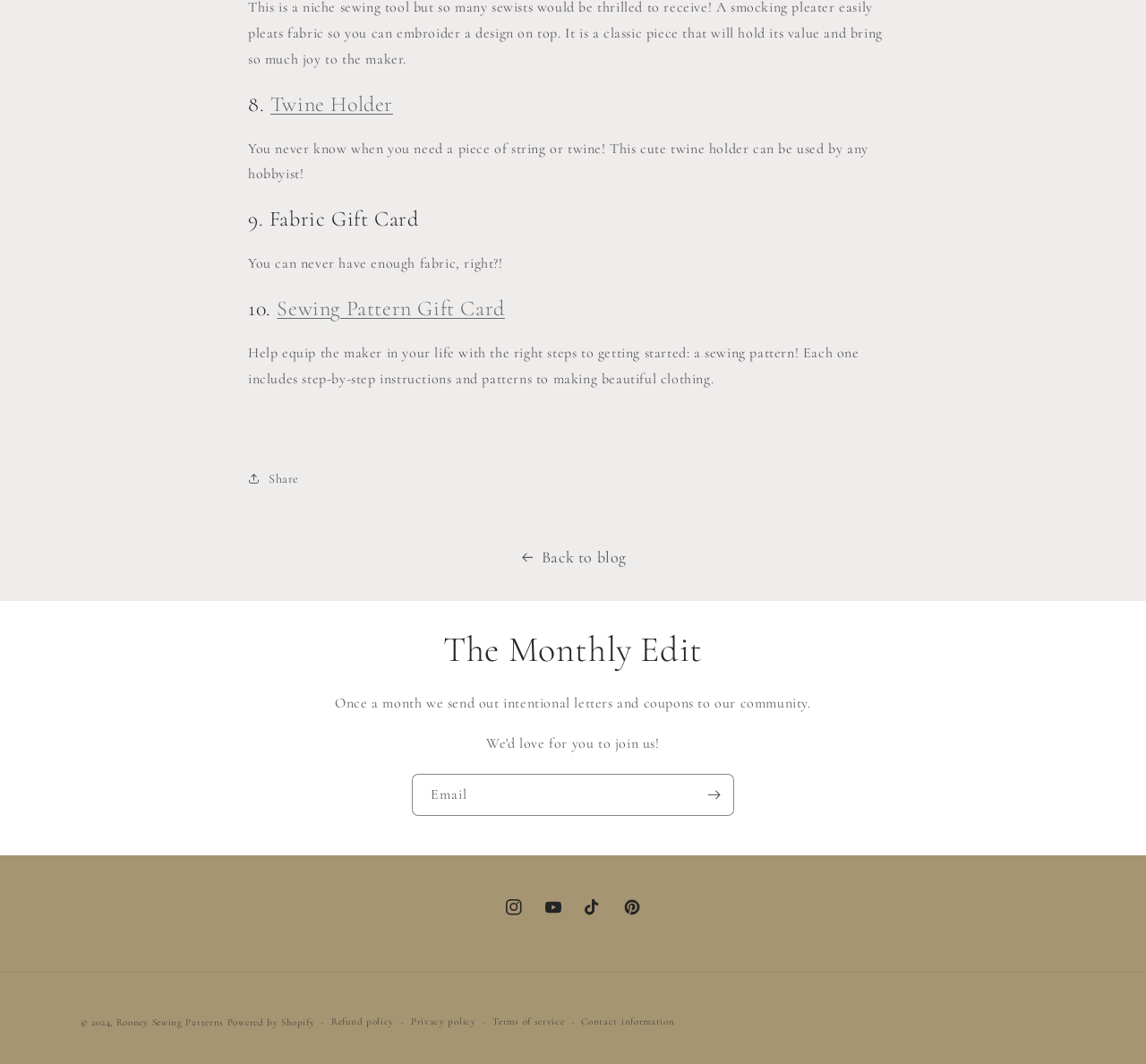Highlight the bounding box coordinates of the element you need to click to perform the following instruction: "Subscribe to the newsletter."

[0.605, 0.728, 0.64, 0.767]